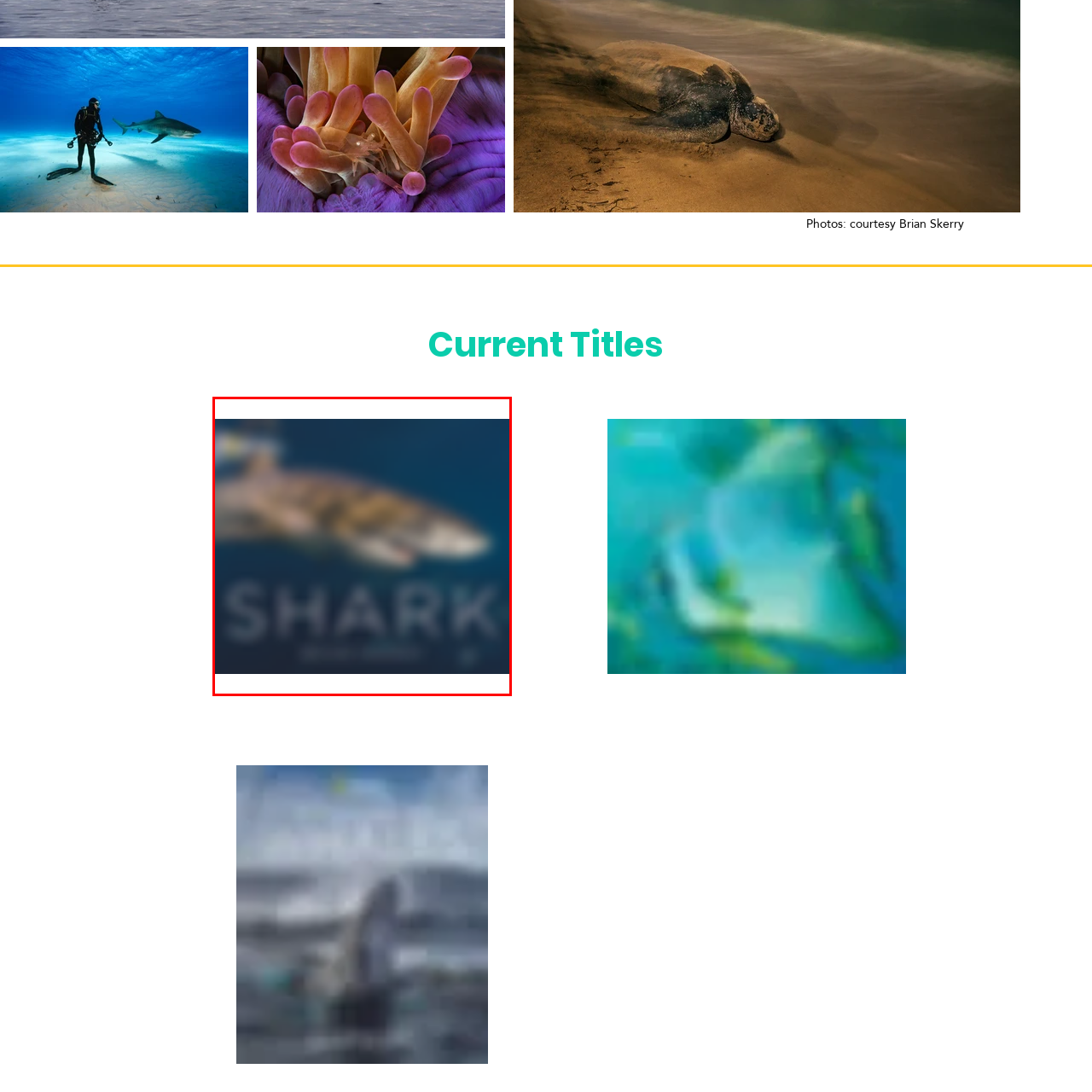Who is the likely author of the book?
Inspect the image enclosed by the red bounding box and respond with as much detail as possible.

Based on the context and the focus of the book on sharks, it is likely that the author is Brian Skerry, a well-known expert in the field of marine life and shark photography.